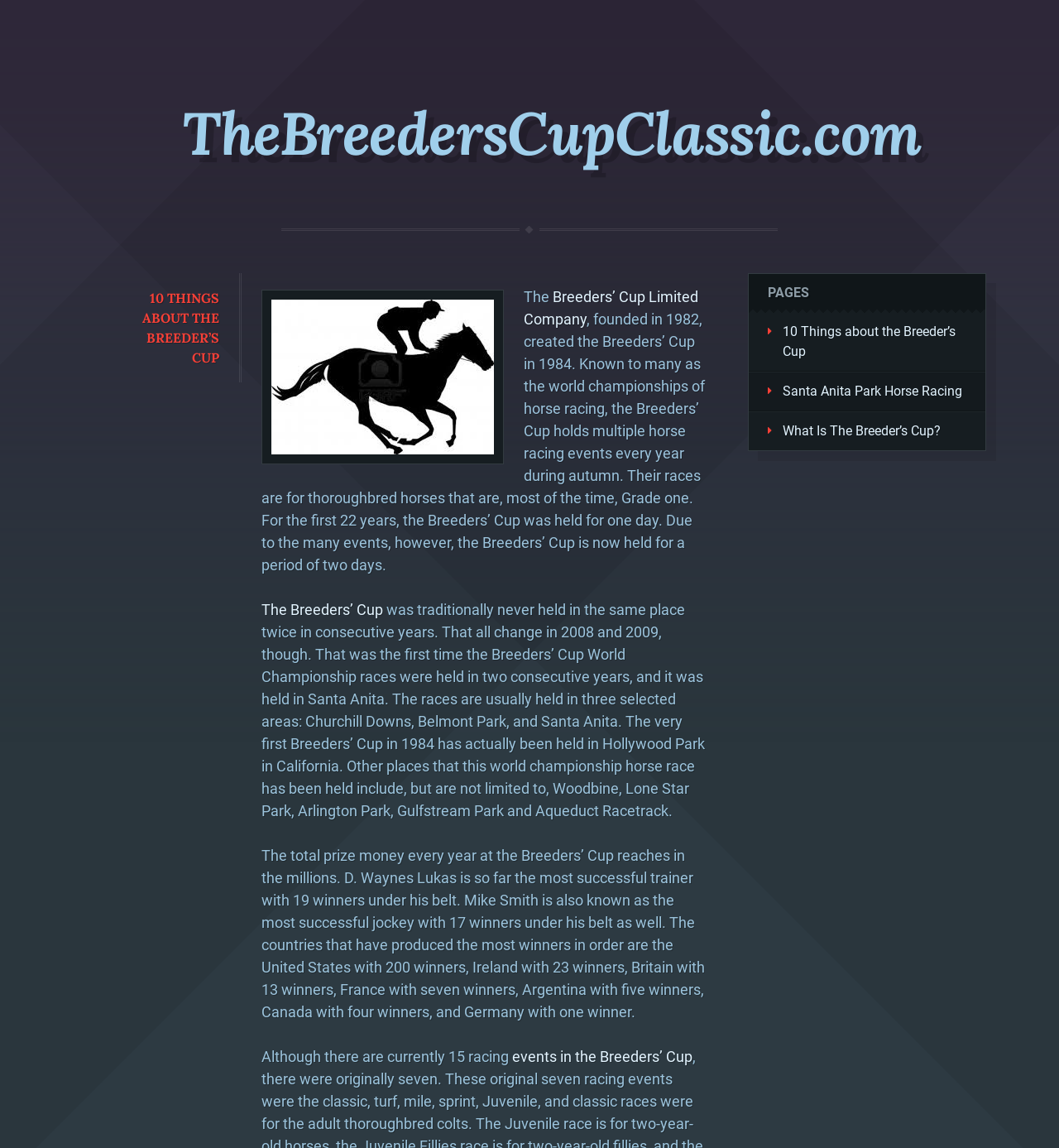Where was the first Breeders' Cup held? Examine the screenshot and reply using just one word or a brief phrase.

Hollywood Park in California